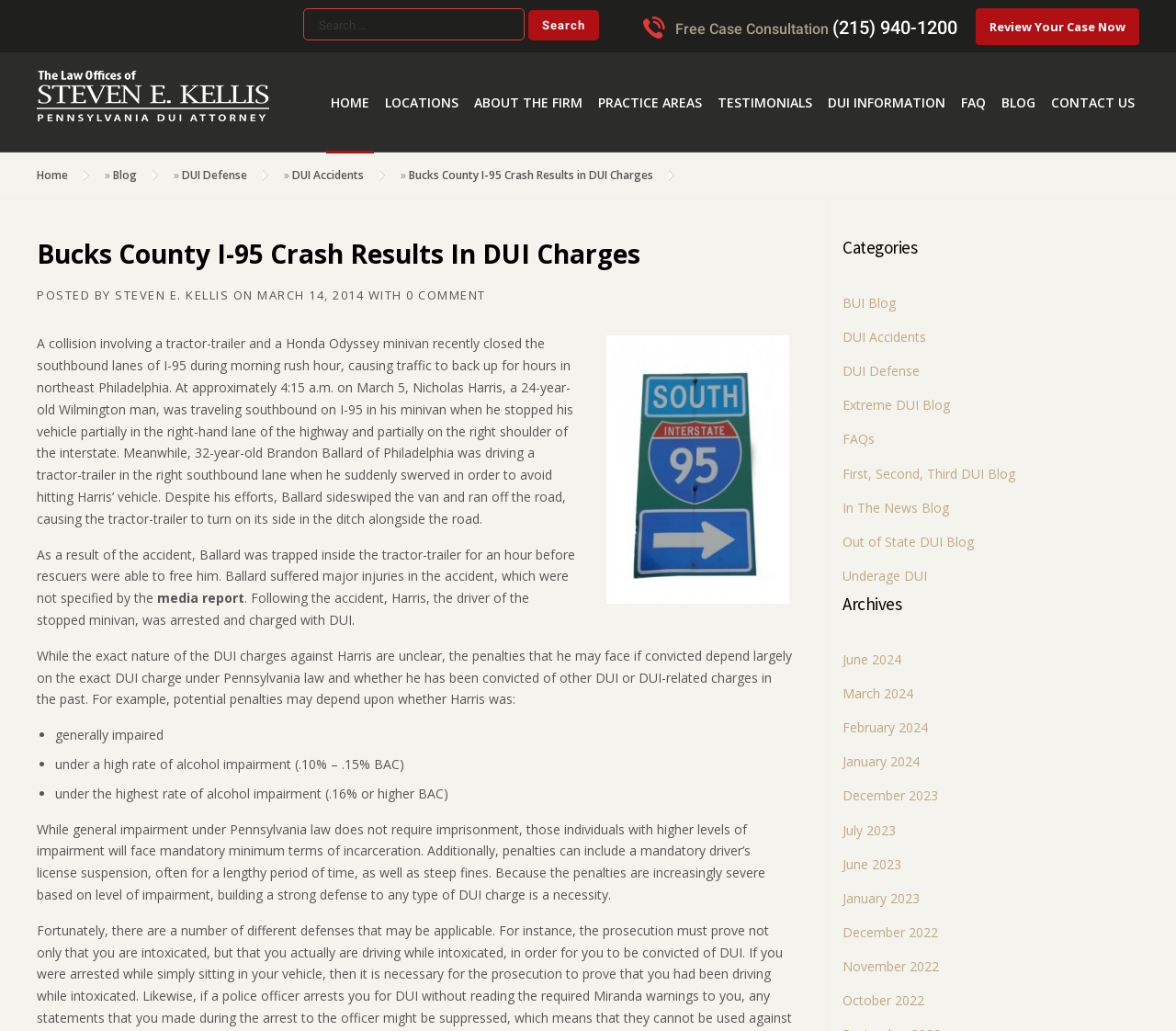Please find the bounding box coordinates of the element that needs to be clicked to perform the following instruction: "Click 'Review Your Case Now'". The bounding box coordinates should be four float numbers between 0 and 1, represented as [left, top, right, bottom].

[0.83, 0.008, 0.969, 0.044]